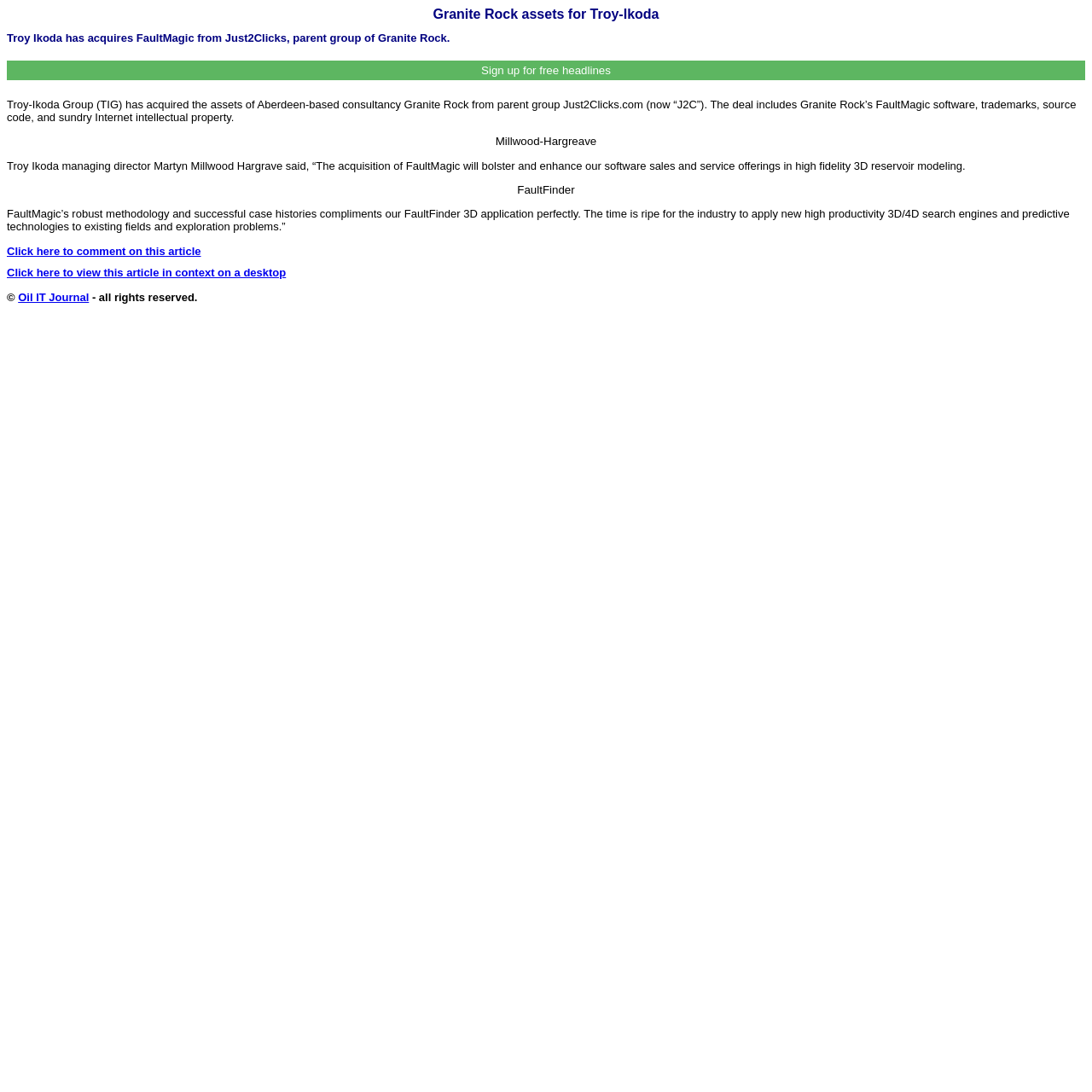What is the purpose of the 'Sign up for free headlines' button?
Can you provide an in-depth and detailed response to the question?

The button is labeled as 'Sign up for free headlines', which suggests that its purpose is to allow users to sign up for free headlines, likely from the Oil IT Journal publication.